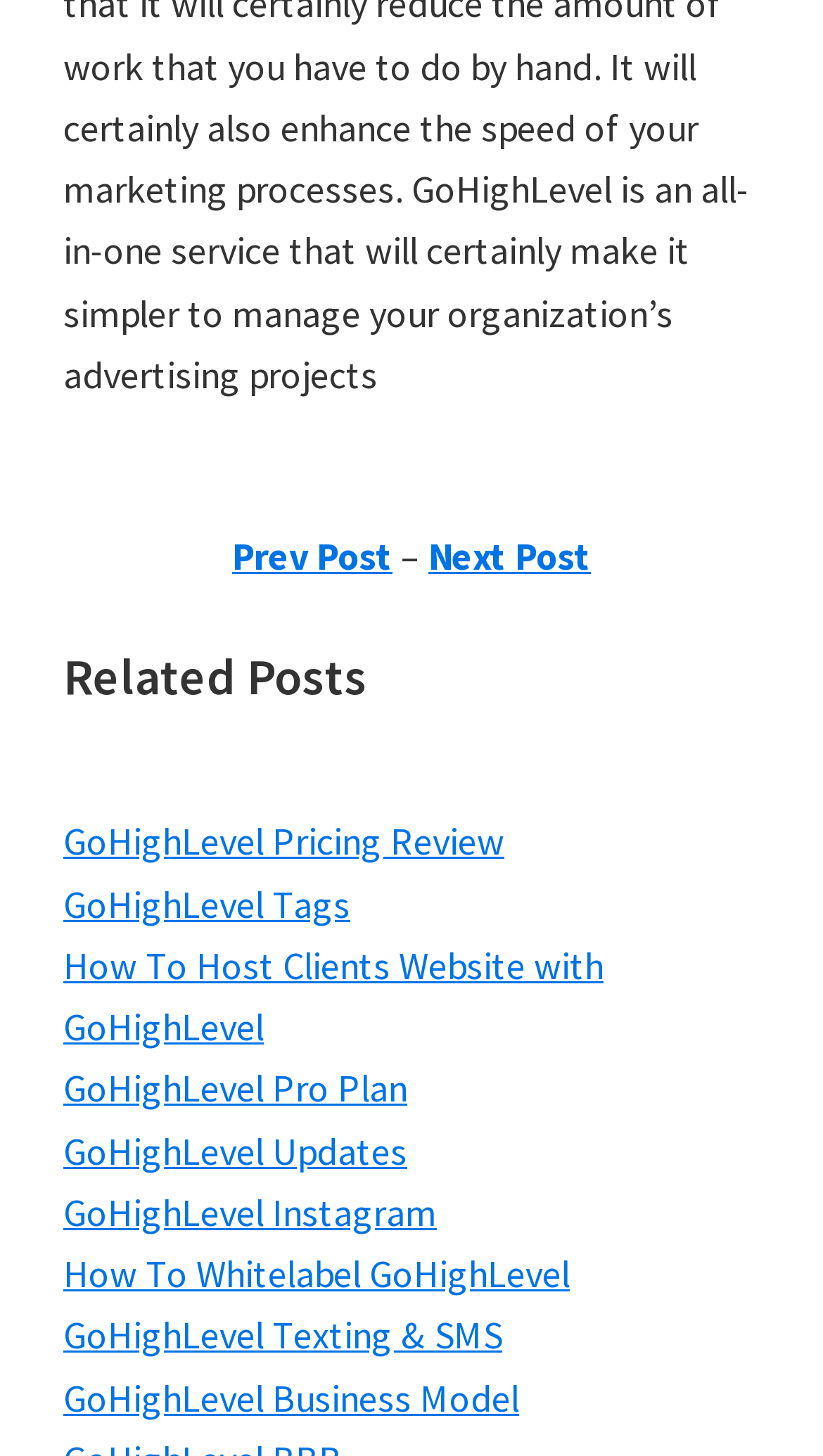Given the description "Next Post", determine the bounding box of the corresponding UI element.

[0.521, 0.366, 0.718, 0.399]